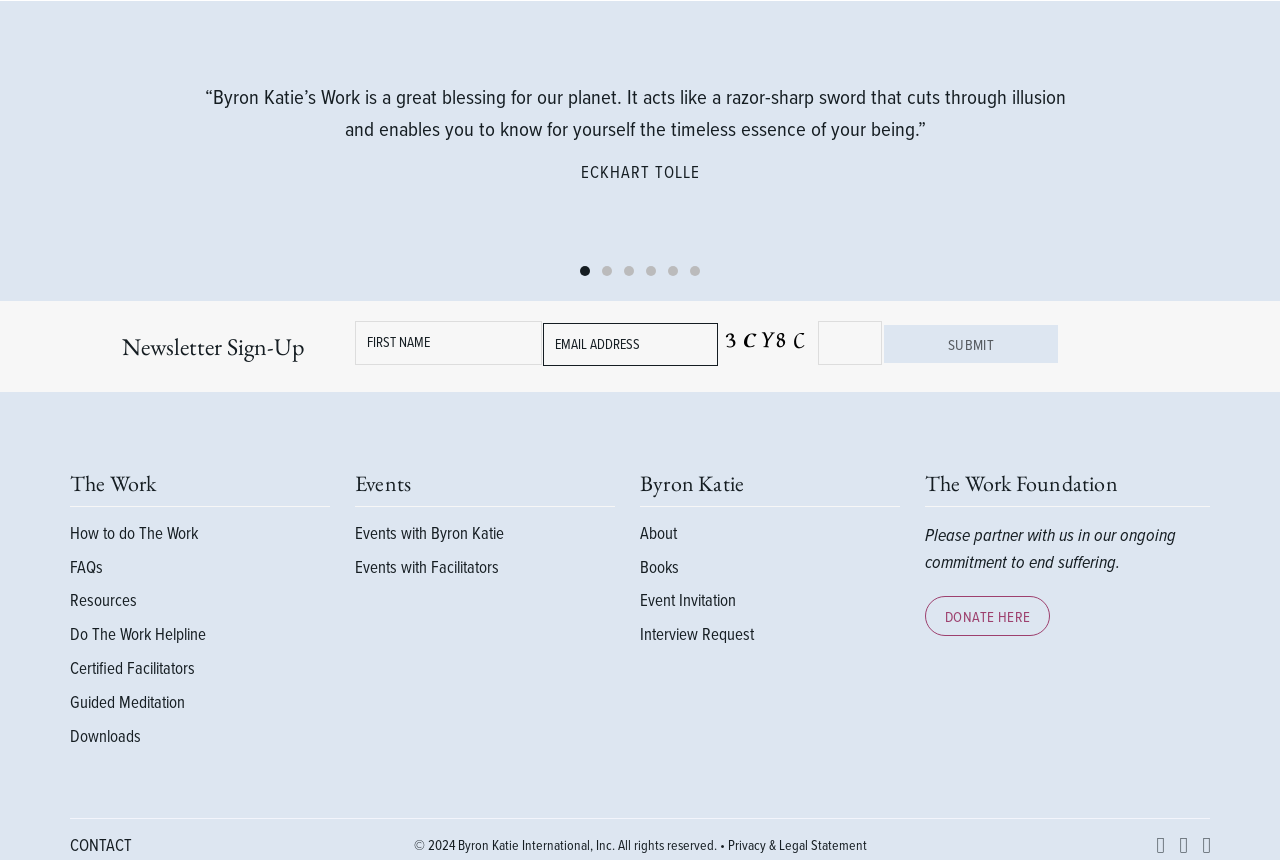Please identify the coordinates of the bounding box that should be clicked to fulfill this instruction: "View Byron Katie's events".

[0.277, 0.606, 0.394, 0.635]